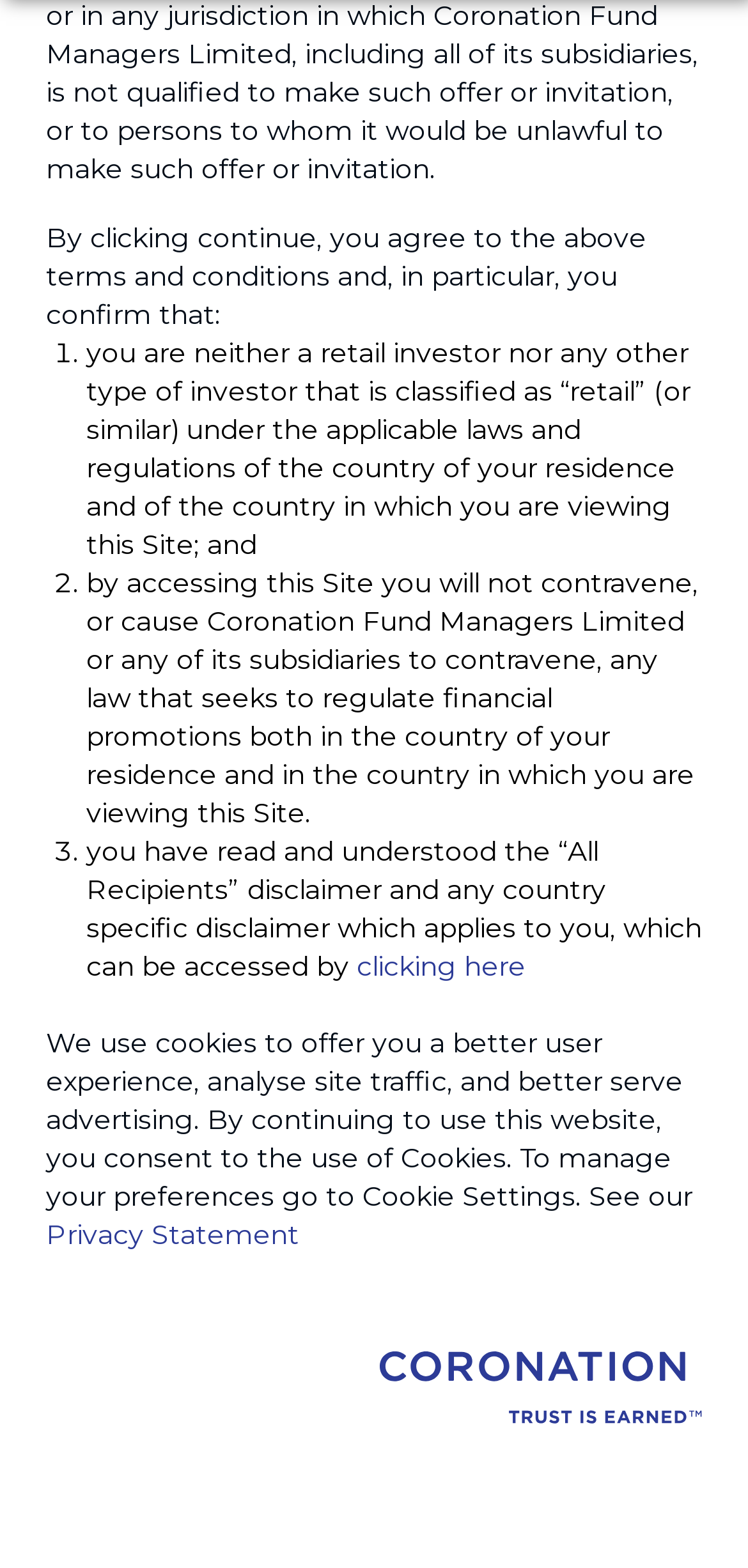What is the company name associated with the logo?
Relying on the image, give a concise answer in one word or a brief phrase.

Coronation